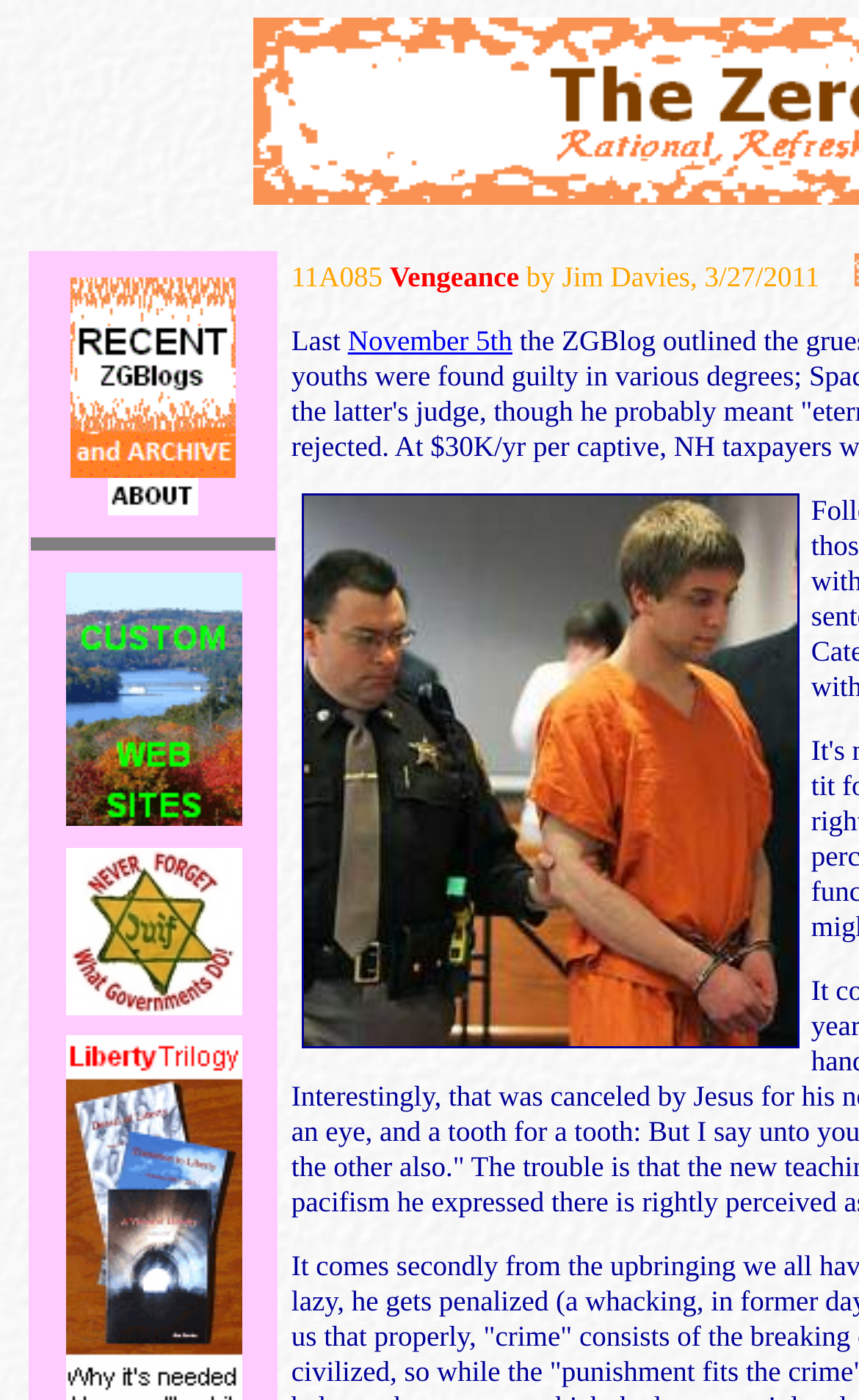Give a one-word or one-phrase response to the question: 
How many links are there on the webpage?

5